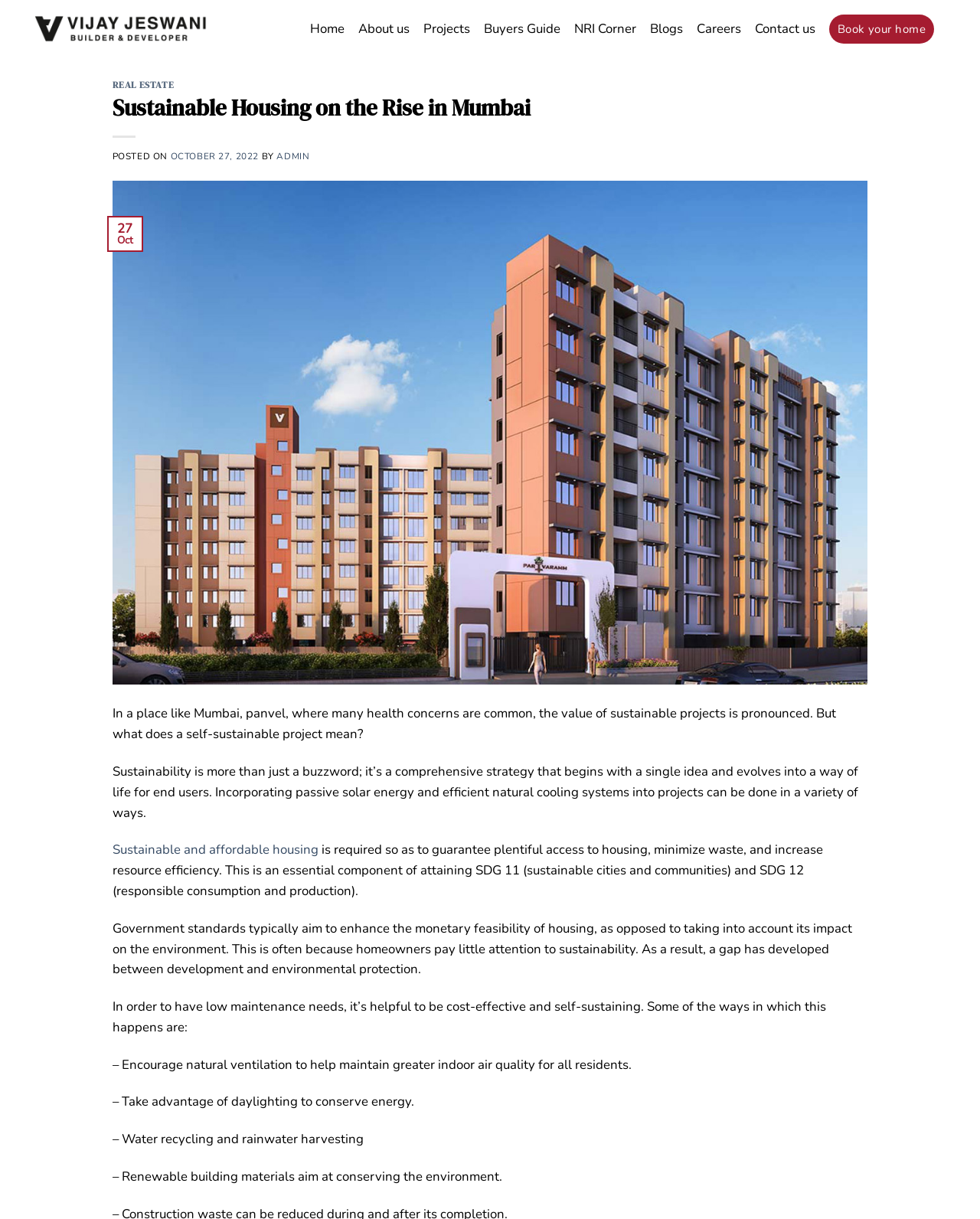Identify and generate the primary title of the webpage.

Sustainable Housing on the Rise in Mumbai